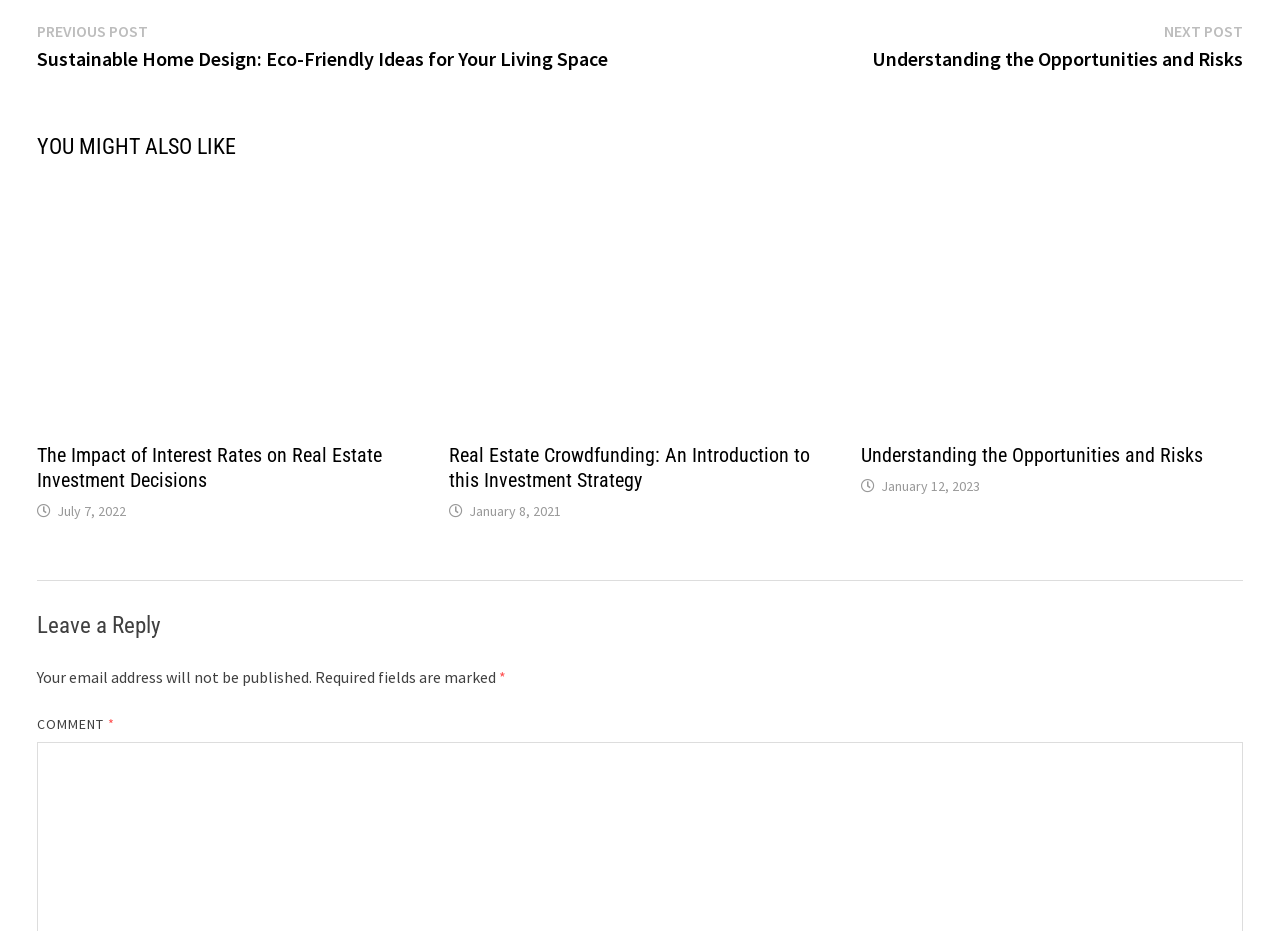Carefully observe the image and respond to the question with a detailed answer:
How many related posts are shown?

The webpage shows three related posts under the 'YOU MIGHT ALSO LIKE' section. These posts are 'The Impact of Interest Rates on Real Estate Investment Decisions', 'Real Estate Crowdfunding: An Introduction to this Investment Strategy', and 'Understanding the Opportunities and Risks'.